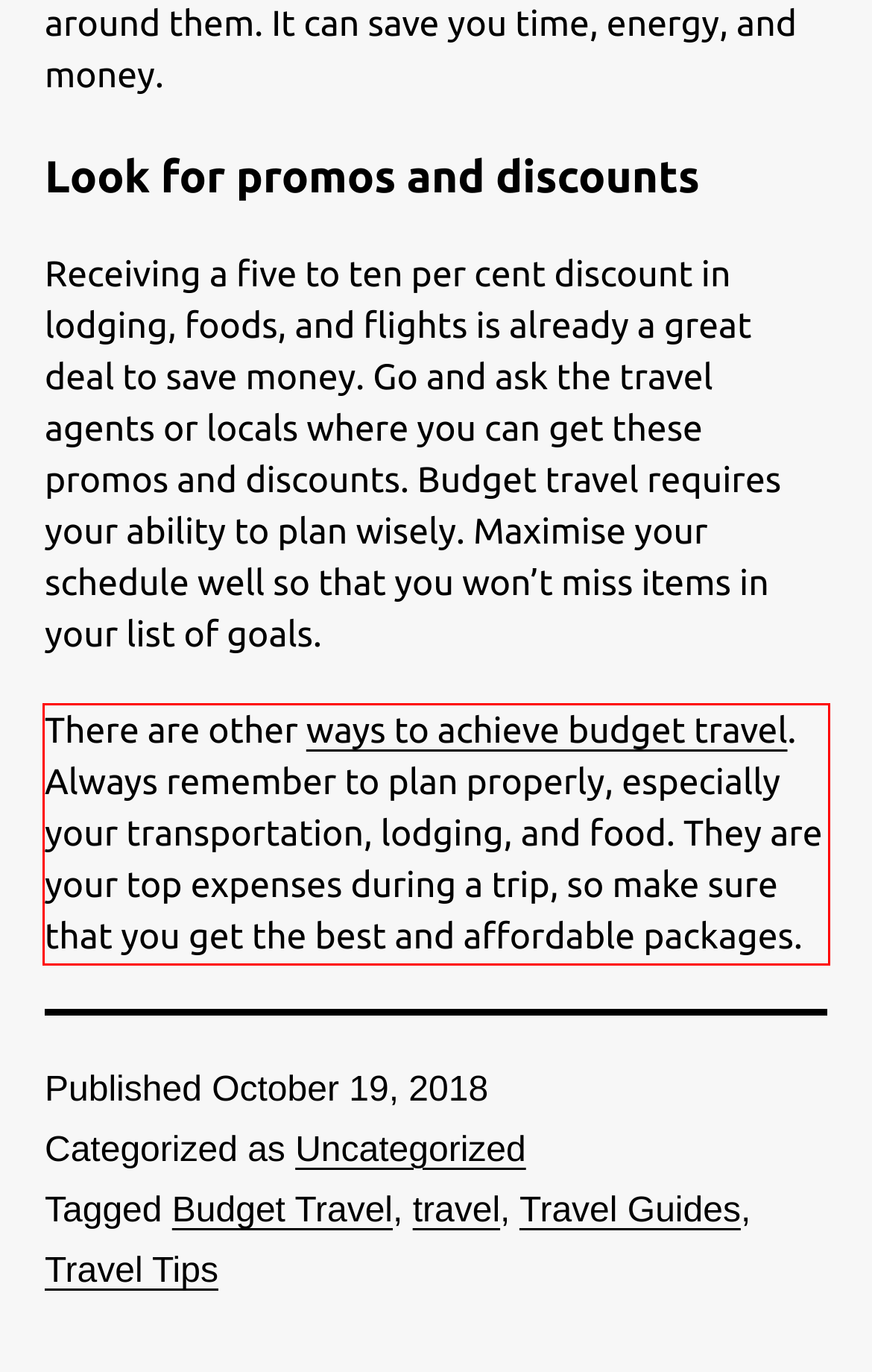You are given a webpage screenshot with a red bounding box around a UI element. Extract and generate the text inside this red bounding box.

There are other ways to achieve budget travel. Always remember to plan properly, especially your transportation, lodging, and food. They are your top expenses during a trip, so make sure that you get the best and affordable packages.